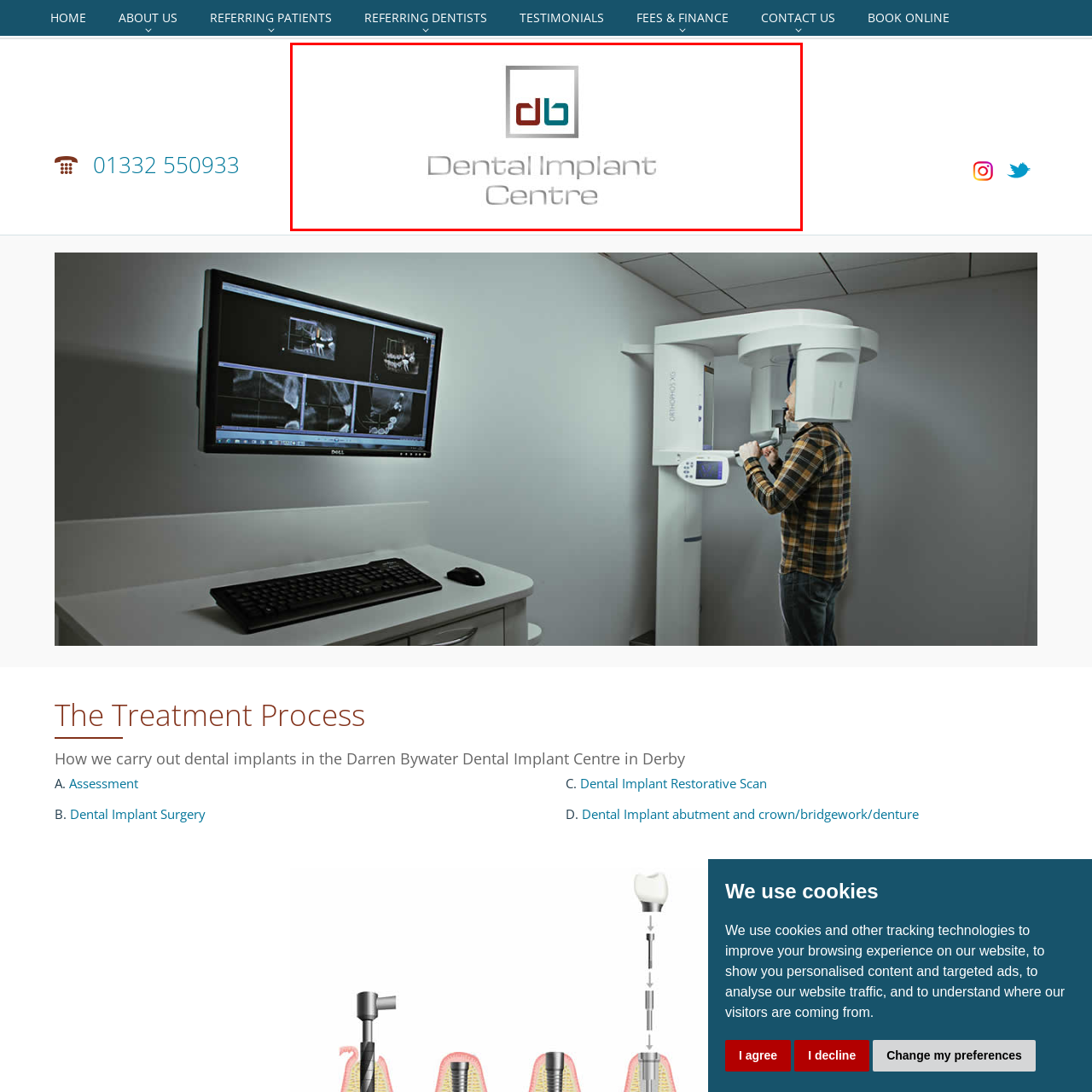Please provide a thorough description of the image inside the red frame.

The image features the logo of the Darren Bywater Dental Implant Centre, prominently displaying the initials "db" in a modern and stylized font. The letters are presented in contrasting colors, with a reddish-brown and teal, enclosed within a minimalist square frame. Below the logo, the words "Dental Implant Centre" are elegantly written in a clean, contemporary font, reinforcing the professional identity of the clinic. This logo serves as a visual representation of the clinic's commitment to dental implant services, offering a sense of trust and quality to potential patients.